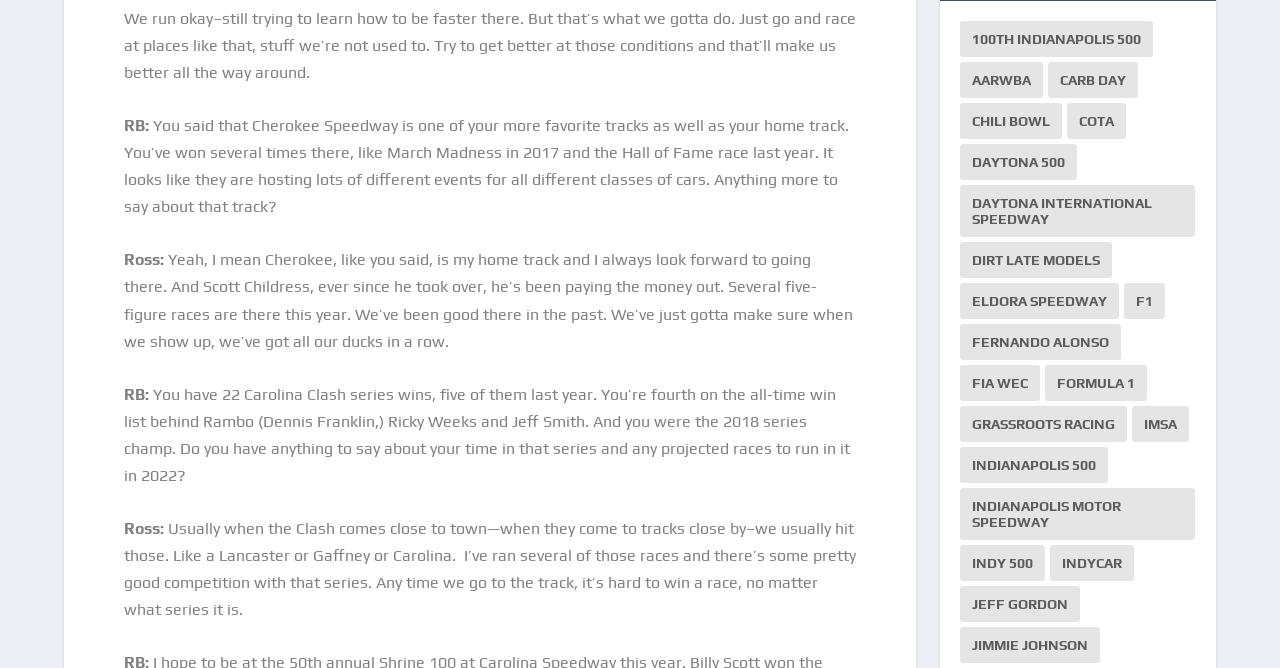Please specify the bounding box coordinates of the clickable region necessary for completing the following instruction: "Explore Daytona 500". The coordinates must consist of four float numbers between 0 and 1, i.e., [left, top, right, bottom].

[0.75, 0.194, 0.841, 0.248]